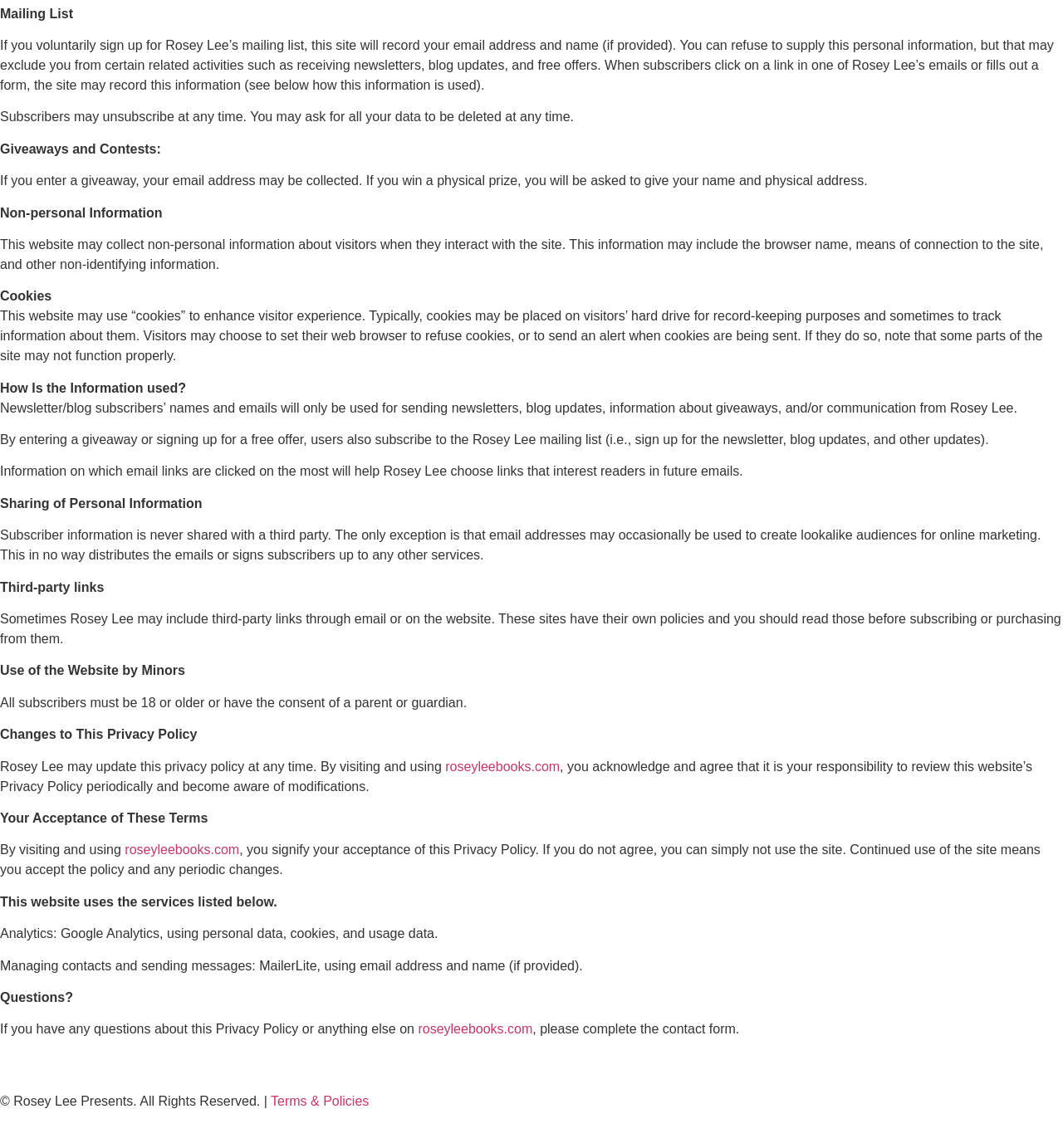Bounding box coordinates are specified in the format (top-left x, top-left y, bottom-right x, bottom-right y). All values are floating point numbers bounded between 0 and 1. Please provide the bounding box coordinate of the region this sentence describes: alt="The Umonics Method"

None